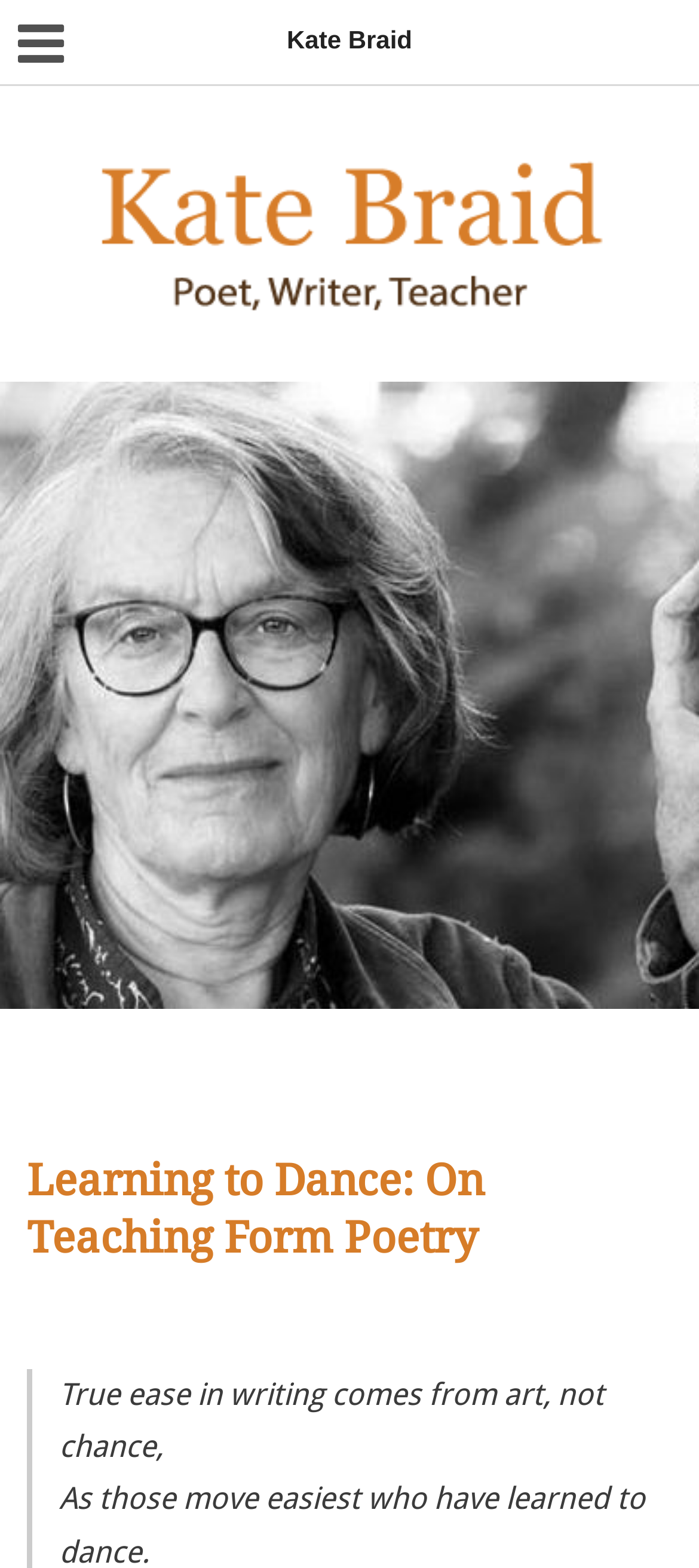Given the webpage screenshot, identify the bounding box of the UI element that matches this description: "alt="Kate Braid"".

[0.136, 0.131, 0.864, 0.163]